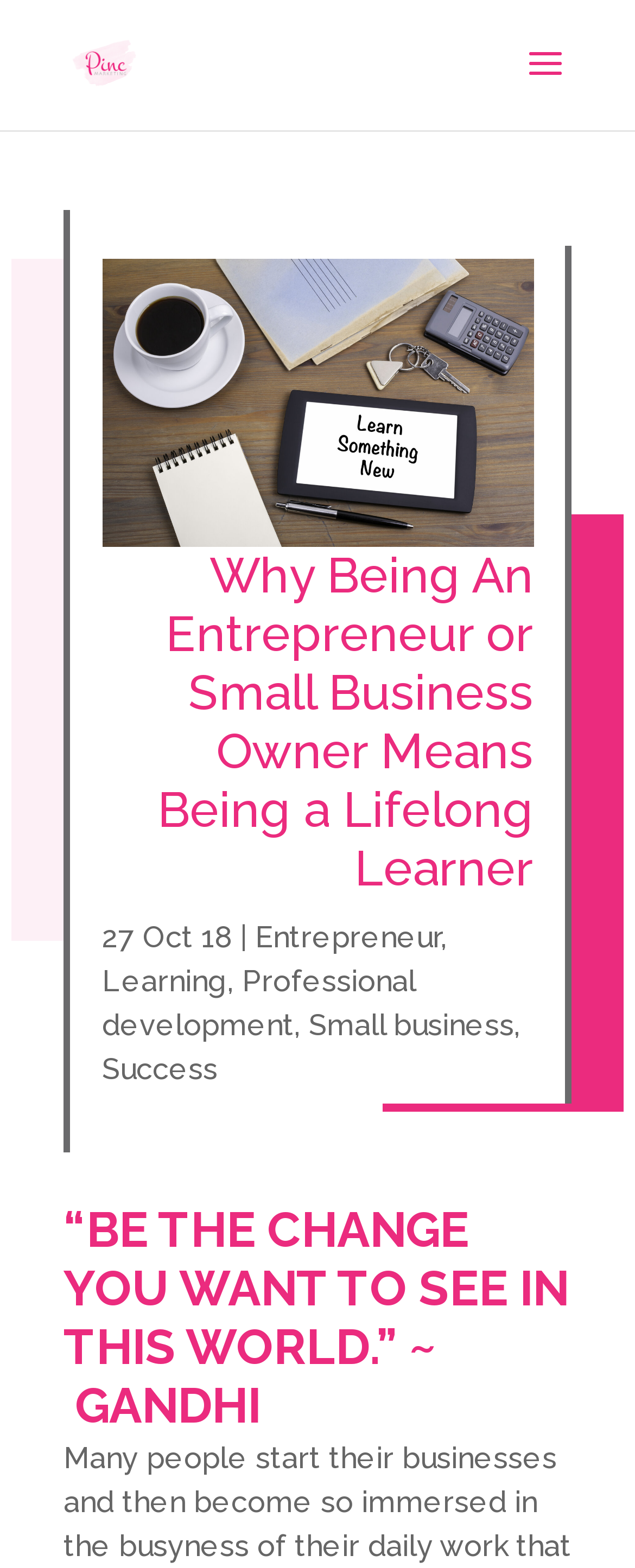What is the name of the company?
Based on the image content, provide your answer in one word or a short phrase.

Pinc Marketing